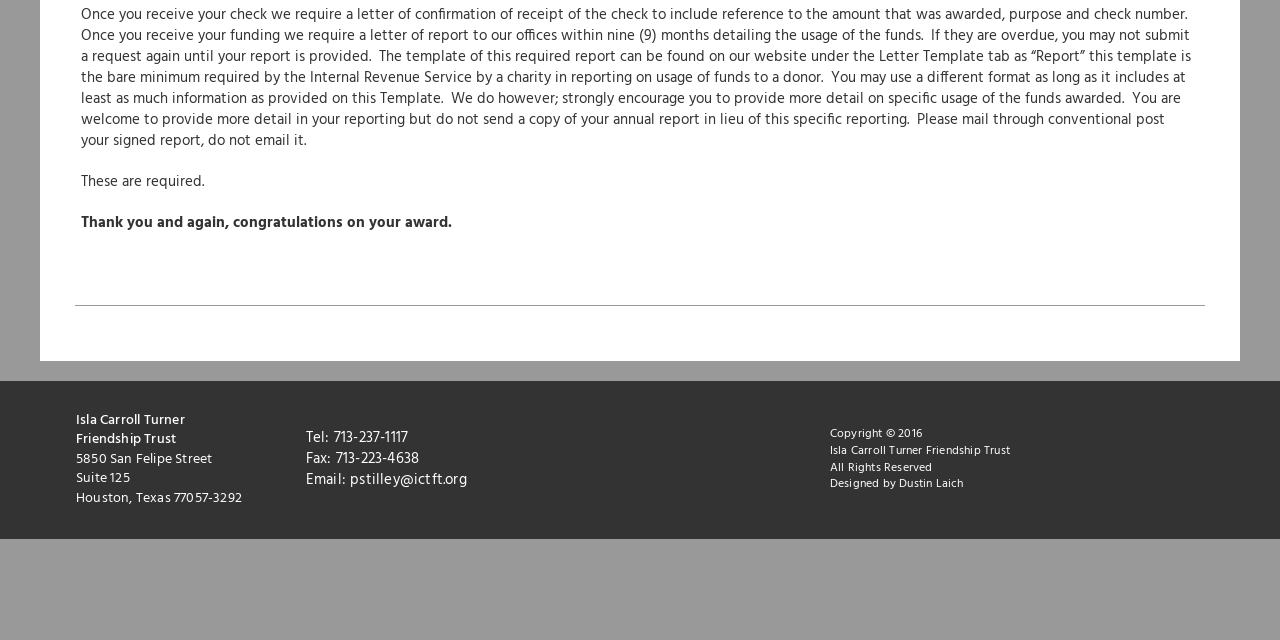Determine the bounding box coordinates for the UI element matching this description: "Close Window".

None